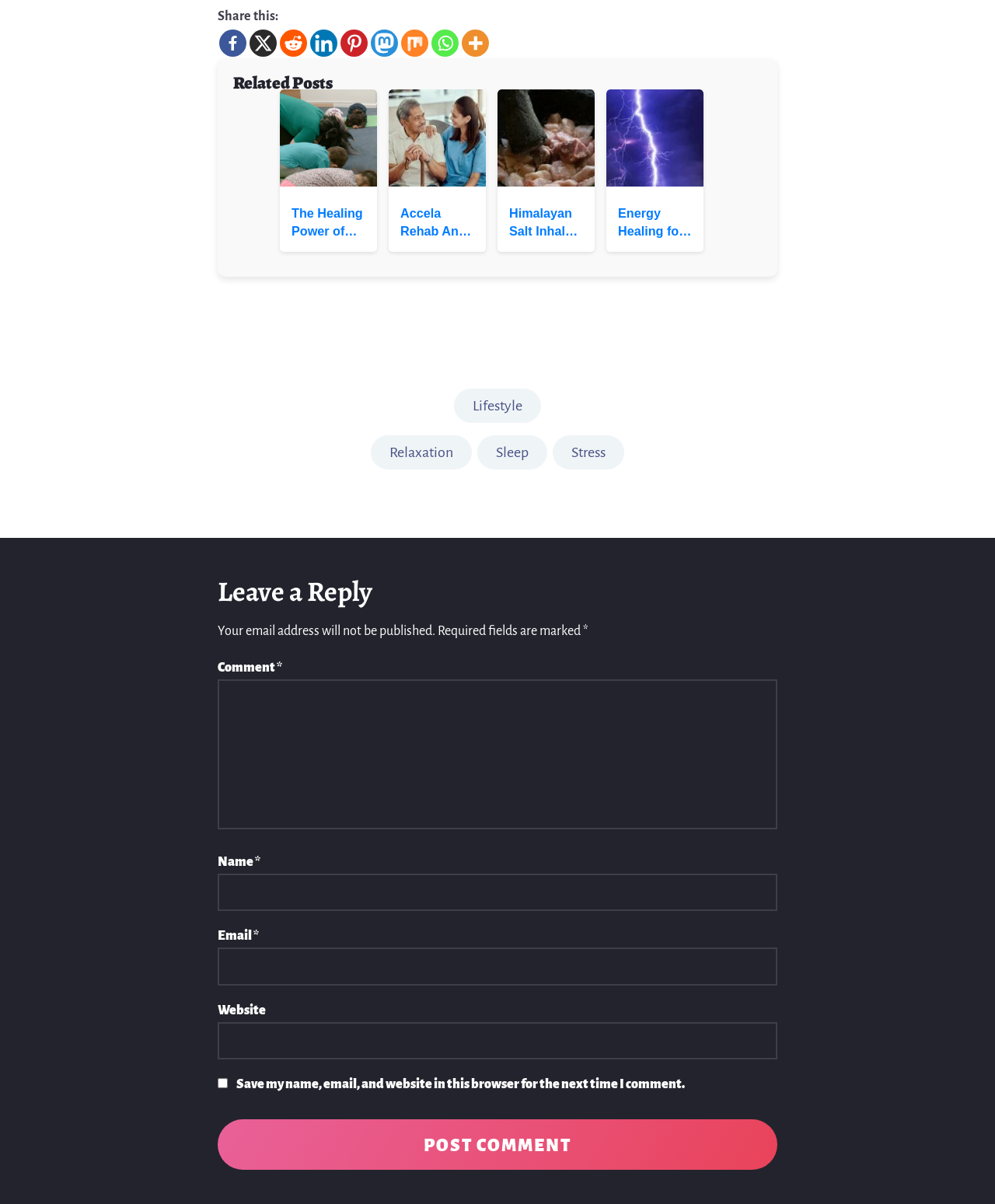Please provide a comprehensive response to the question below by analyzing the image: 
What is required to leave a reply?

To leave a reply on the webpage, users are required to fill in their Name, Email, and Comment, as indicated by the required fields marked with an asterisk (*) and the 'Required fields are marked' text.